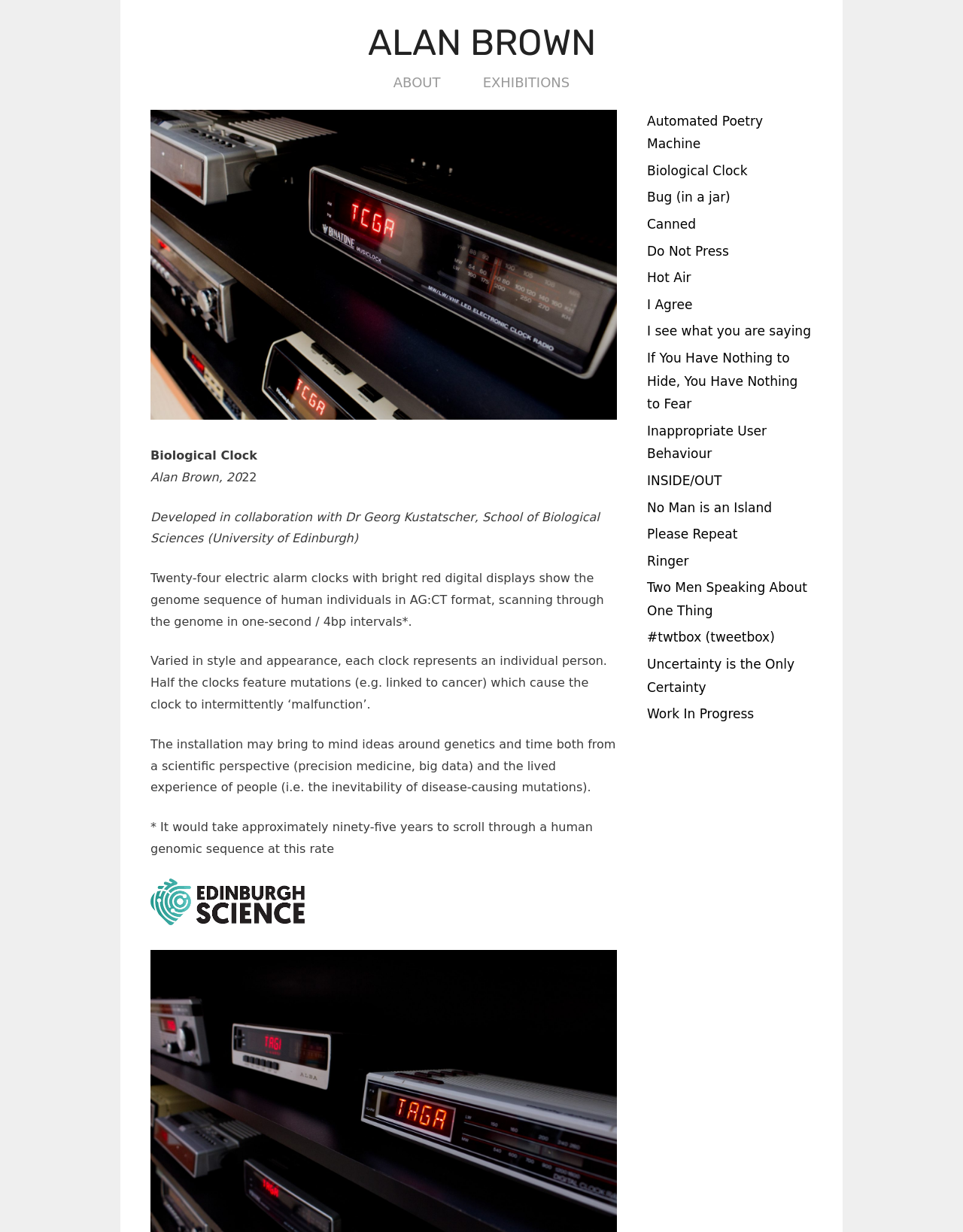Use a single word or phrase to answer the question: What is the title of the artwork?

Biological Clock